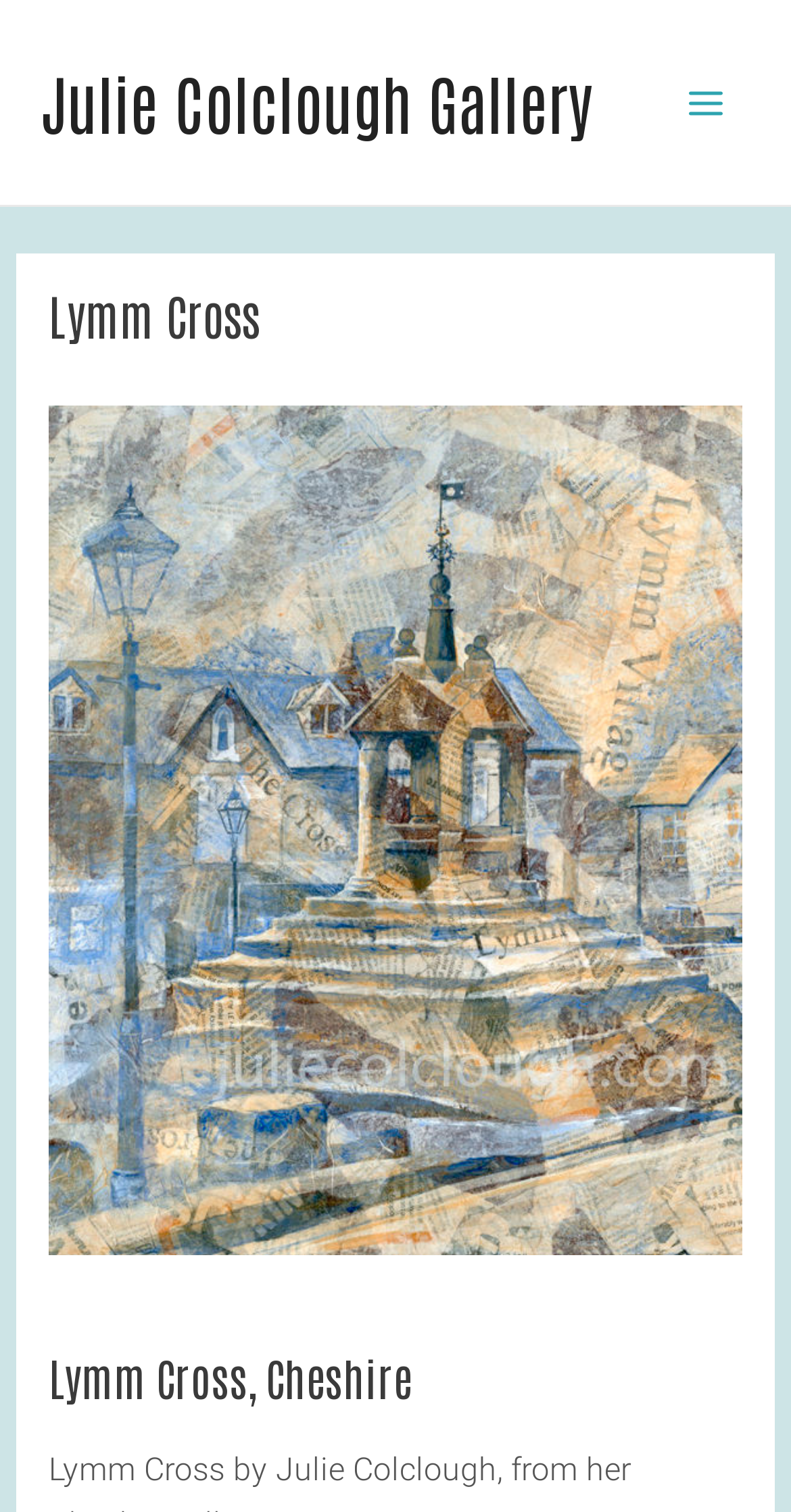What is the name of the gallery?
Answer briefly with a single word or phrase based on the image.

Julie Colclough Gallery